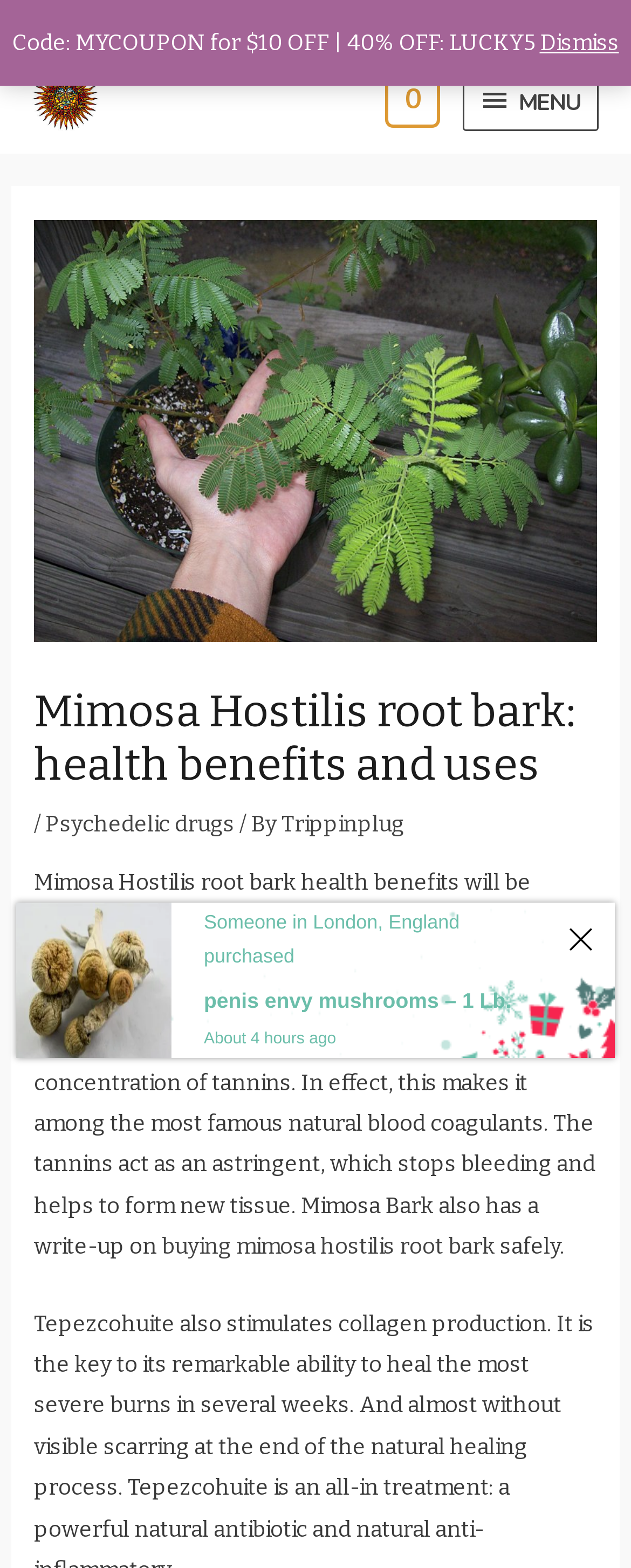Craft a detailed narrative of the webpage's structure and content.

This webpage is about the health benefits and uses of Mimosa Hostilis root bark. At the top left, there is a logo of "Trippinplug" with a link to the website. Next to it, there is a button labeled "MENU" that expands to a primary menu. On the top right, there is a link to view a shopping cart, which is currently empty.

Below the top navigation, there is a header section that takes up most of the width of the page. It contains an image related to Mimosa Hostilis root bark, a heading that reads "Mimosa Hostilis root bark: health benefits and uses", and a breadcrumb trail that indicates the current page is under the category "Psychedelic drugs" by "Trippinplug".

The main content of the page starts with a brief introduction to Mimosa Hostilis root bark, followed by a paragraph that explains its health benefits, including its high concentration of tannins, which act as an astringent to stop bleeding and help form new tissue. There is also a link to buy Mimosa Hostilis root bark safely.

On the top of the page, there is a promotional banner that offers a discount code and a limited-time offer. On the right side of the page, there are several elements, including a WhatsApp button with an image, a link to an unknown page, and a notification that someone in London, England recently purchased a product called "penis envy mushrooms – 1 Lb." with a timestamp of about 4 hours ago.